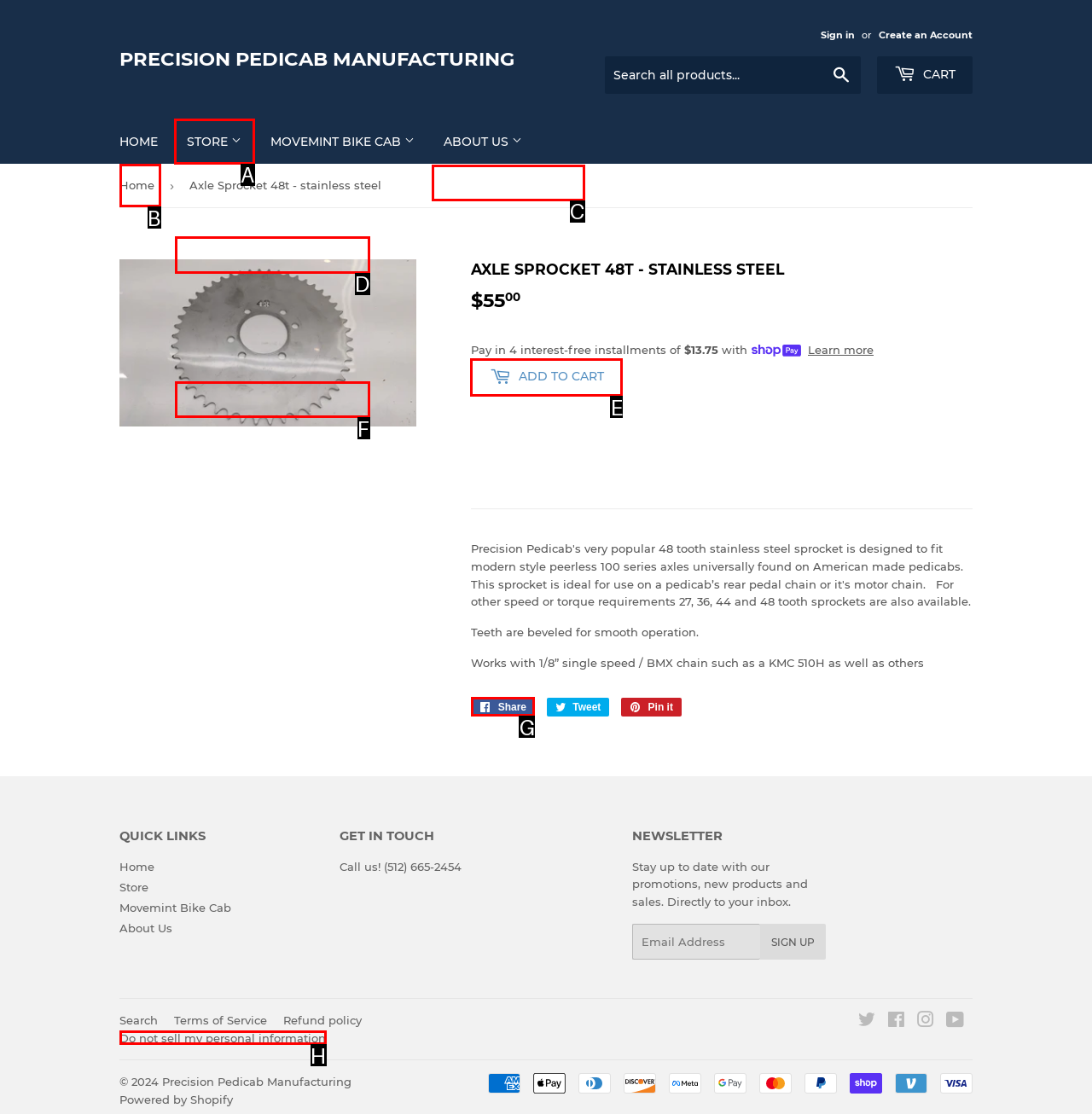Select the HTML element that should be clicked to accomplish the task: Add to cart Reply with the corresponding letter of the option.

E